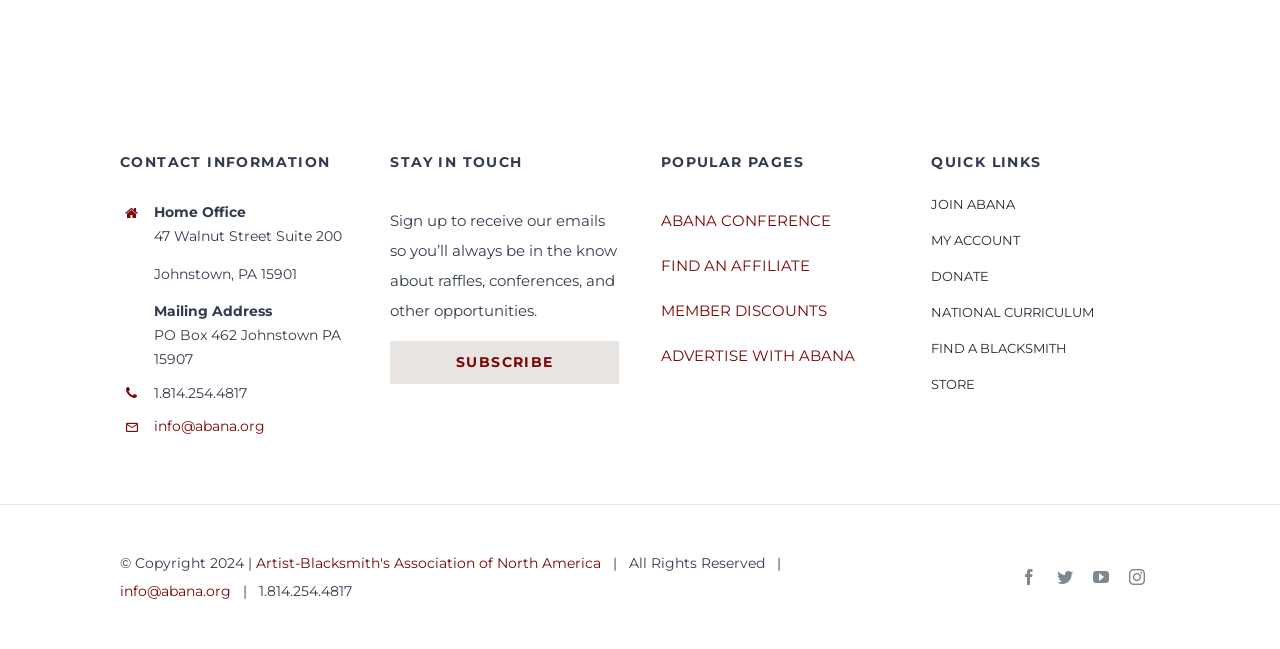Please find the bounding box for the UI element described by: "Artist-Blacksmith's Association of North America".

[0.2, 0.853, 0.47, 0.881]